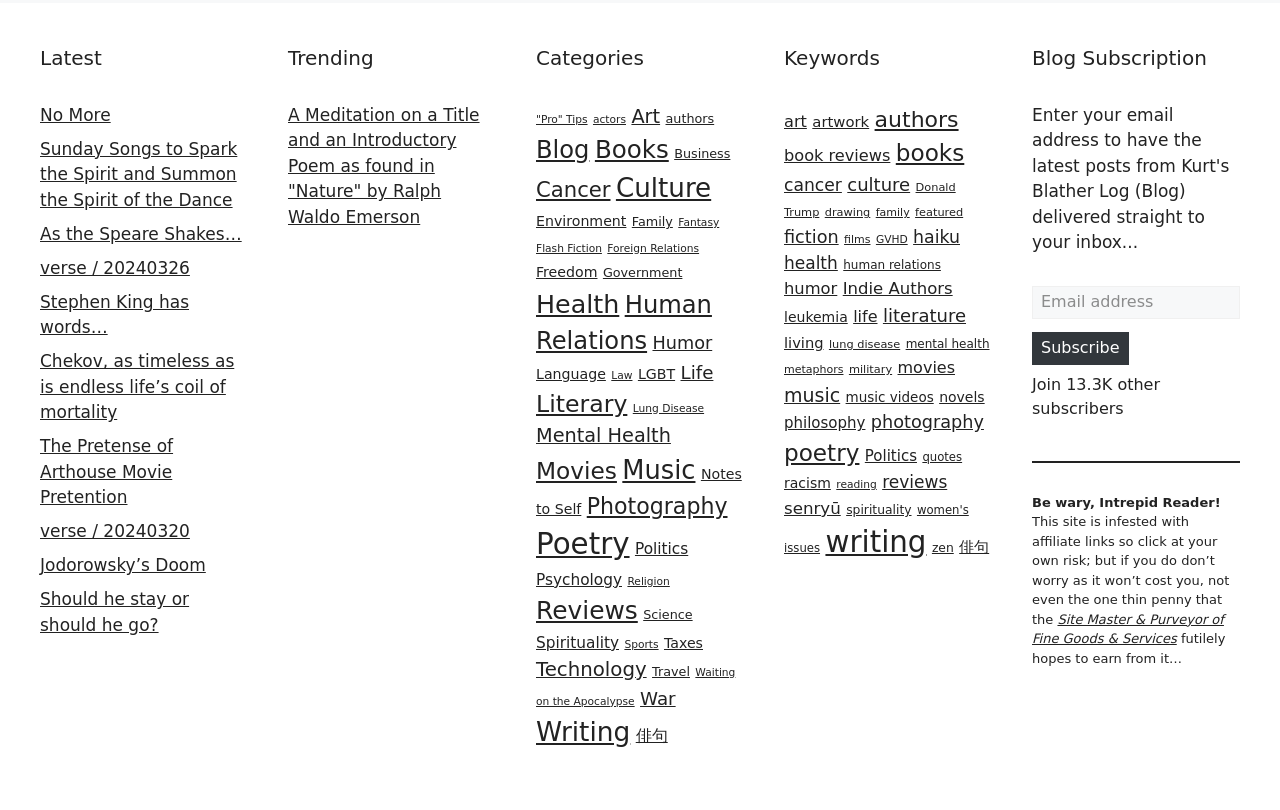Provide the bounding box coordinates of the HTML element described as: "verse / 20240326". The bounding box coordinates should be four float numbers between 0 and 1, i.e., [left, top, right, bottom].

[0.031, 0.318, 0.148, 0.343]